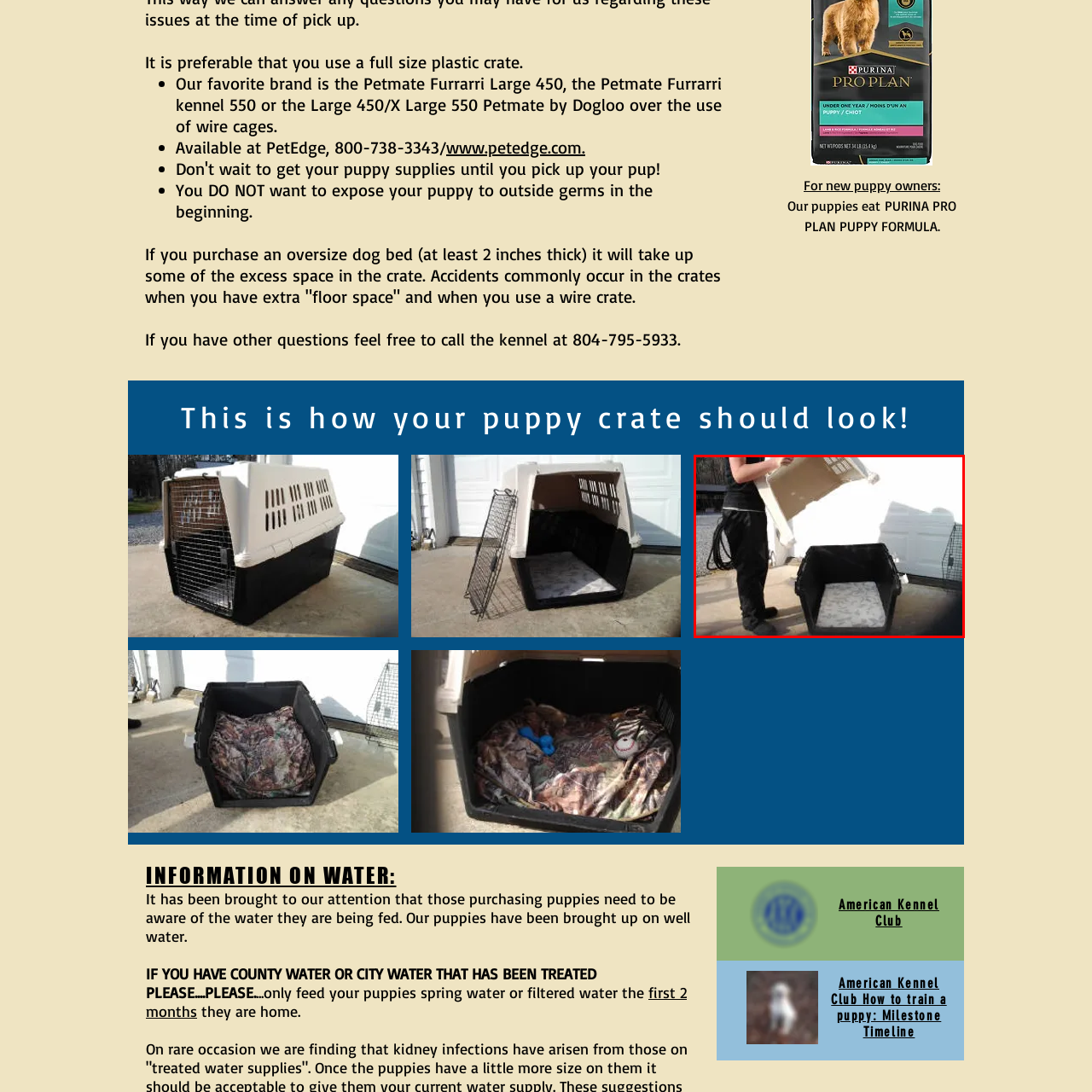Inspect the image surrounded by the red outline and respond to the question with a brief word or phrase:
What type of bed is inside the crate?

Cushioned bed